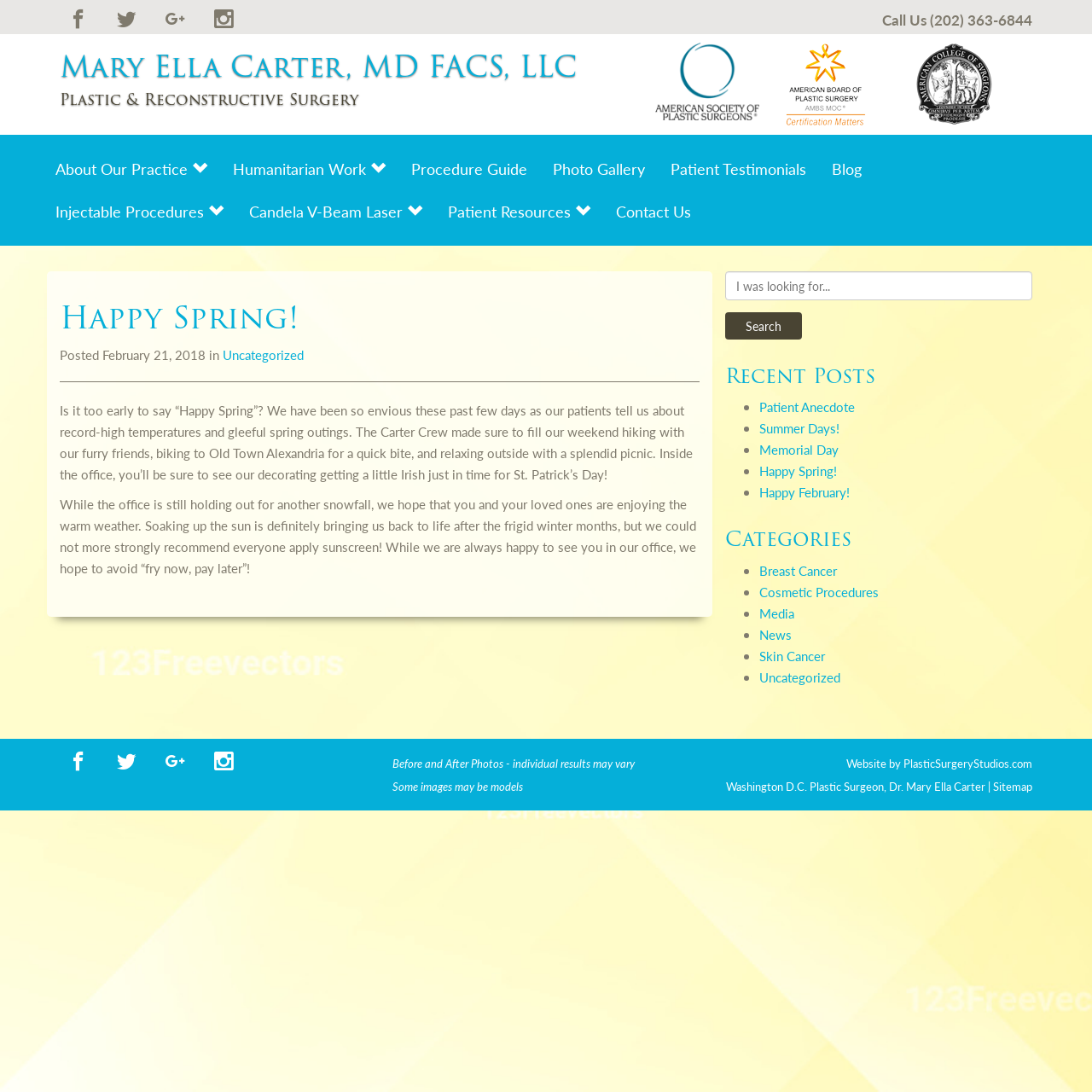Find the bounding box coordinates of the clickable element required to execute the following instruction: "Read about the practice". Provide the coordinates as four float numbers between 0 and 1, i.e., [left, top, right, bottom].

[0.055, 0.047, 0.564, 0.099]